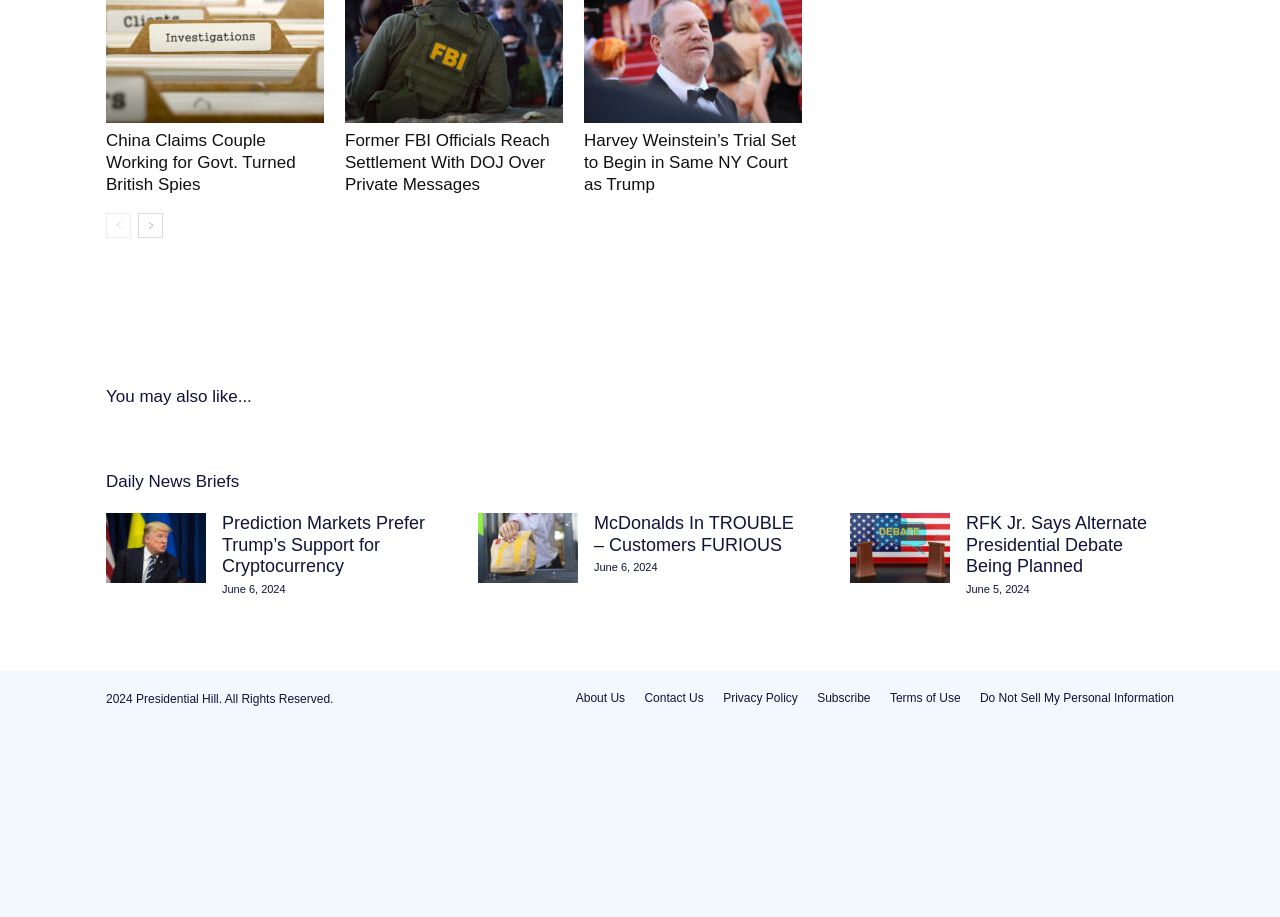Find the bounding box coordinates of the clickable element required to execute the following instruction: "View the 'McDonalds In TROUBLE – Customers FURIOUS' news article". Provide the coordinates as four float numbers between 0 and 1, i.e., [left, top, right, bottom].

[0.464, 0.56, 0.62, 0.605]